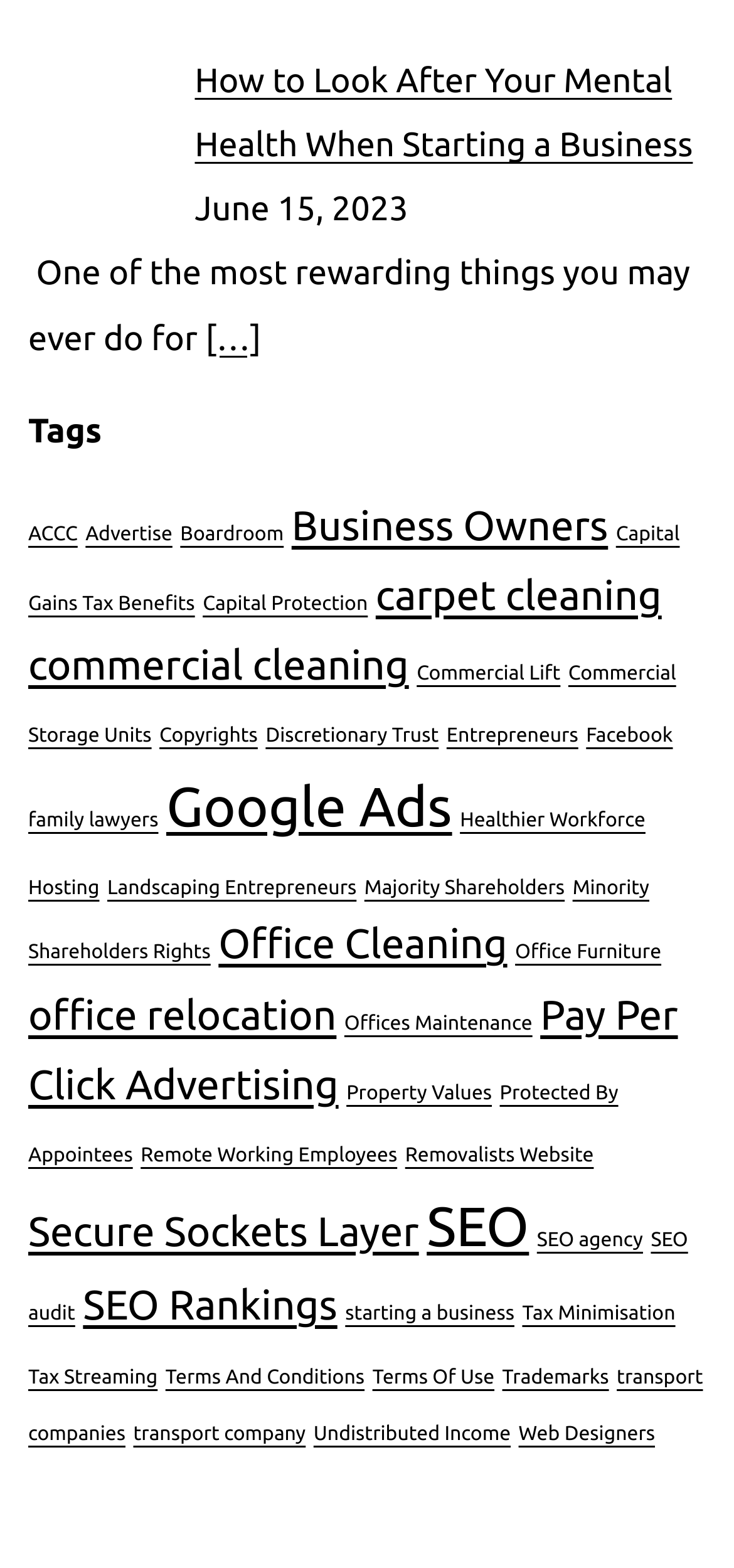Kindly determine the bounding box coordinates for the clickable area to achieve the given instruction: "Read the article about selling a business".

[0.265, 0.039, 0.944, 0.105]